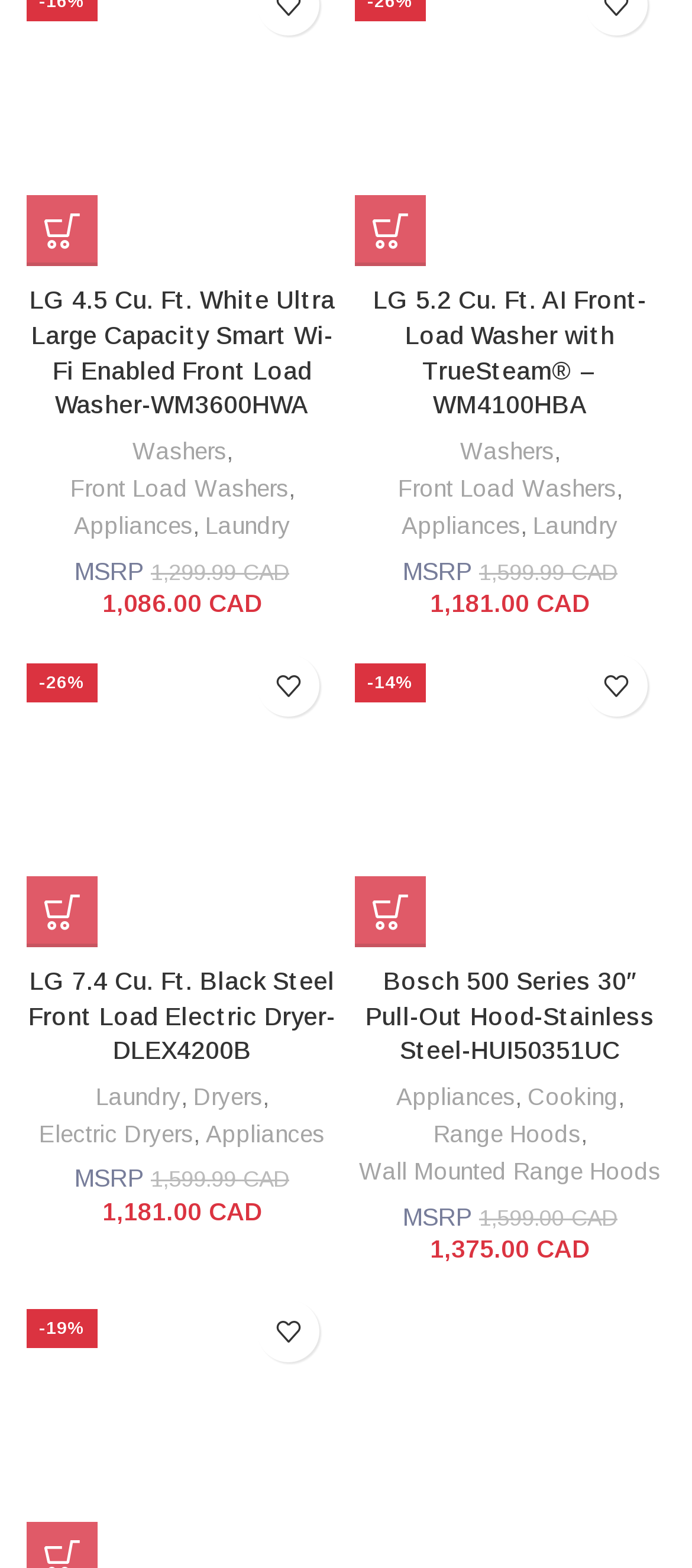Find the bounding box coordinates of the element's region that should be clicked in order to follow the given instruction: "Add LG 4.5 Cu. Ft. White Ultra Large Capacity Smart Wi-Fi Enabled Front Load Washer-WM3600HWA to cart". The coordinates should consist of four float numbers between 0 and 1, i.e., [left, top, right, bottom].

[0.039, 0.125, 0.141, 0.17]